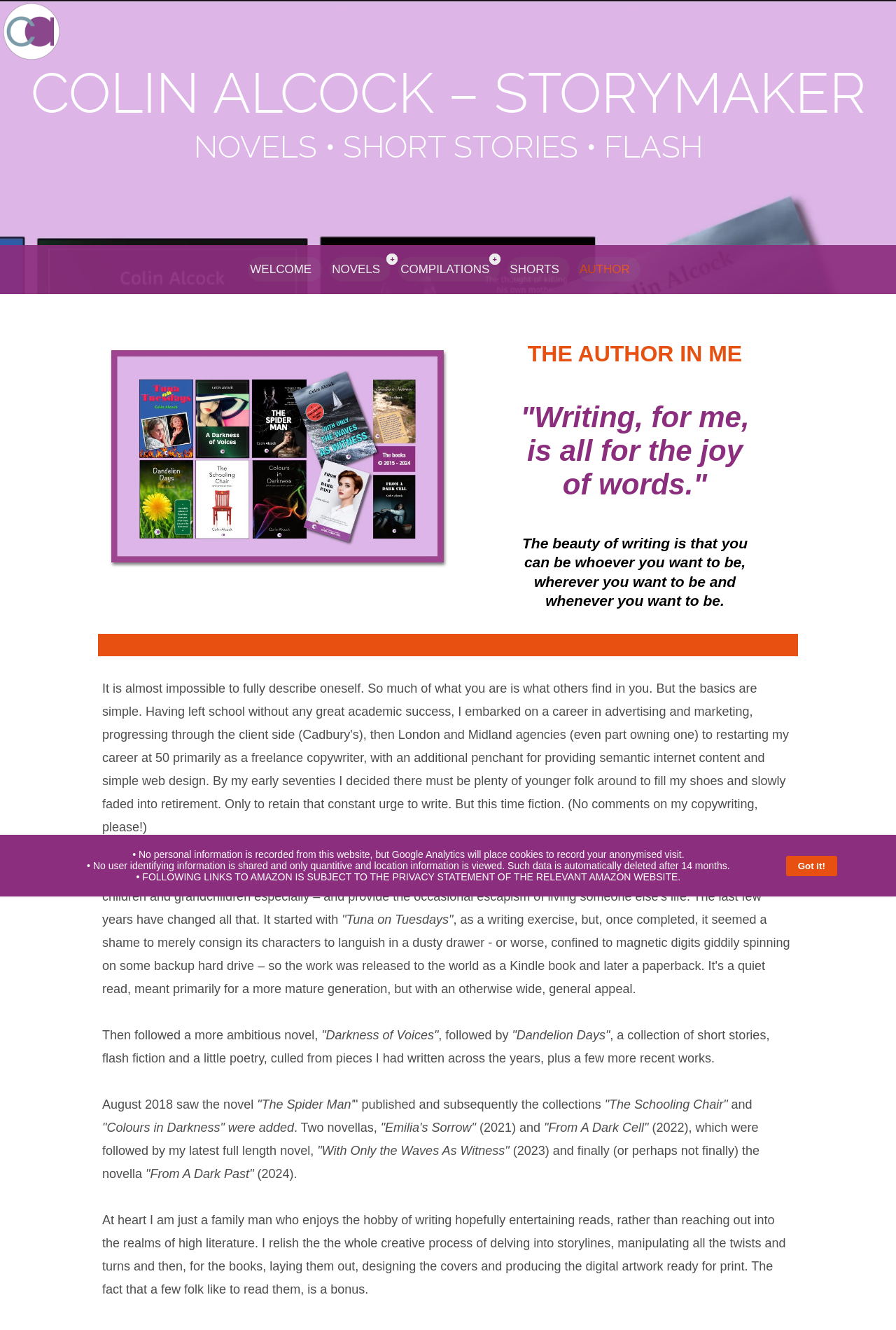Identify the bounding box coordinates of the area that should be clicked in order to complete the given instruction: "Click on the link to learn more about the author". The bounding box coordinates should be four float numbers between 0 and 1, i.e., [left, top, right, bottom].

[0.0, 0.003, 1.0, 0.045]